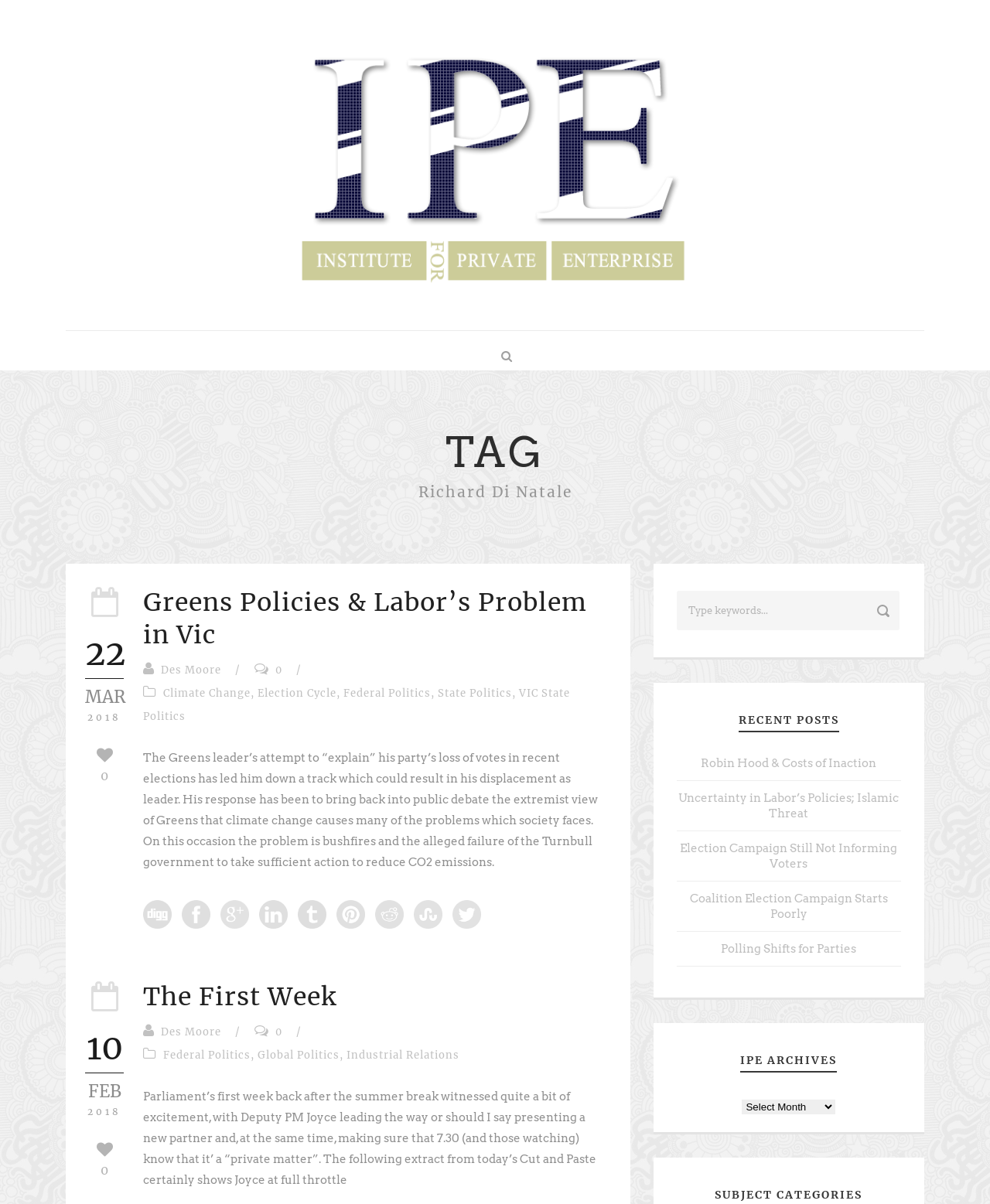Provide the text content of the webpage's main heading.

Richard Di Natale